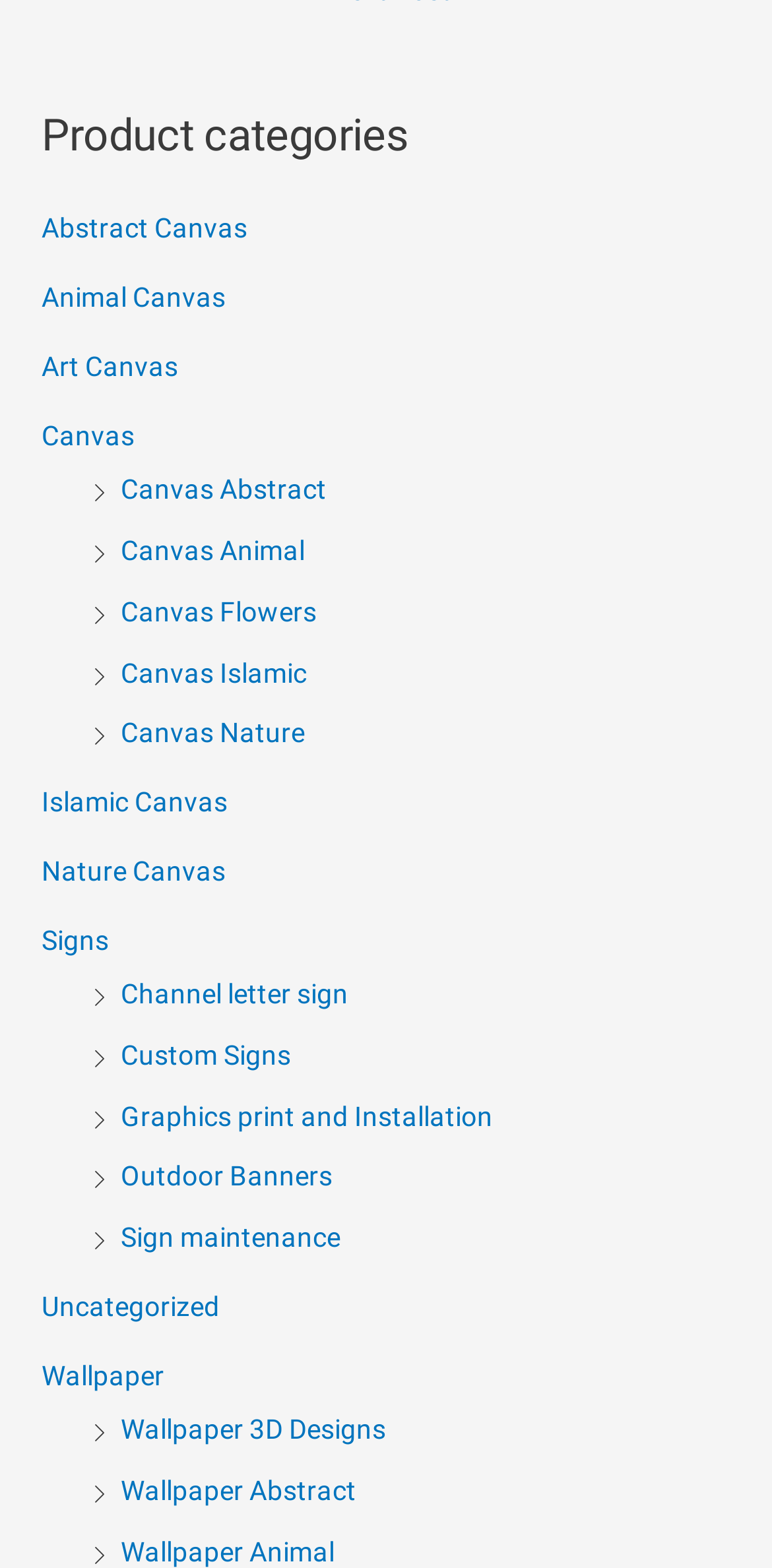What is the first category listed under product categories?
Using the visual information from the image, give a one-word or short-phrase answer.

Abstract Canvas